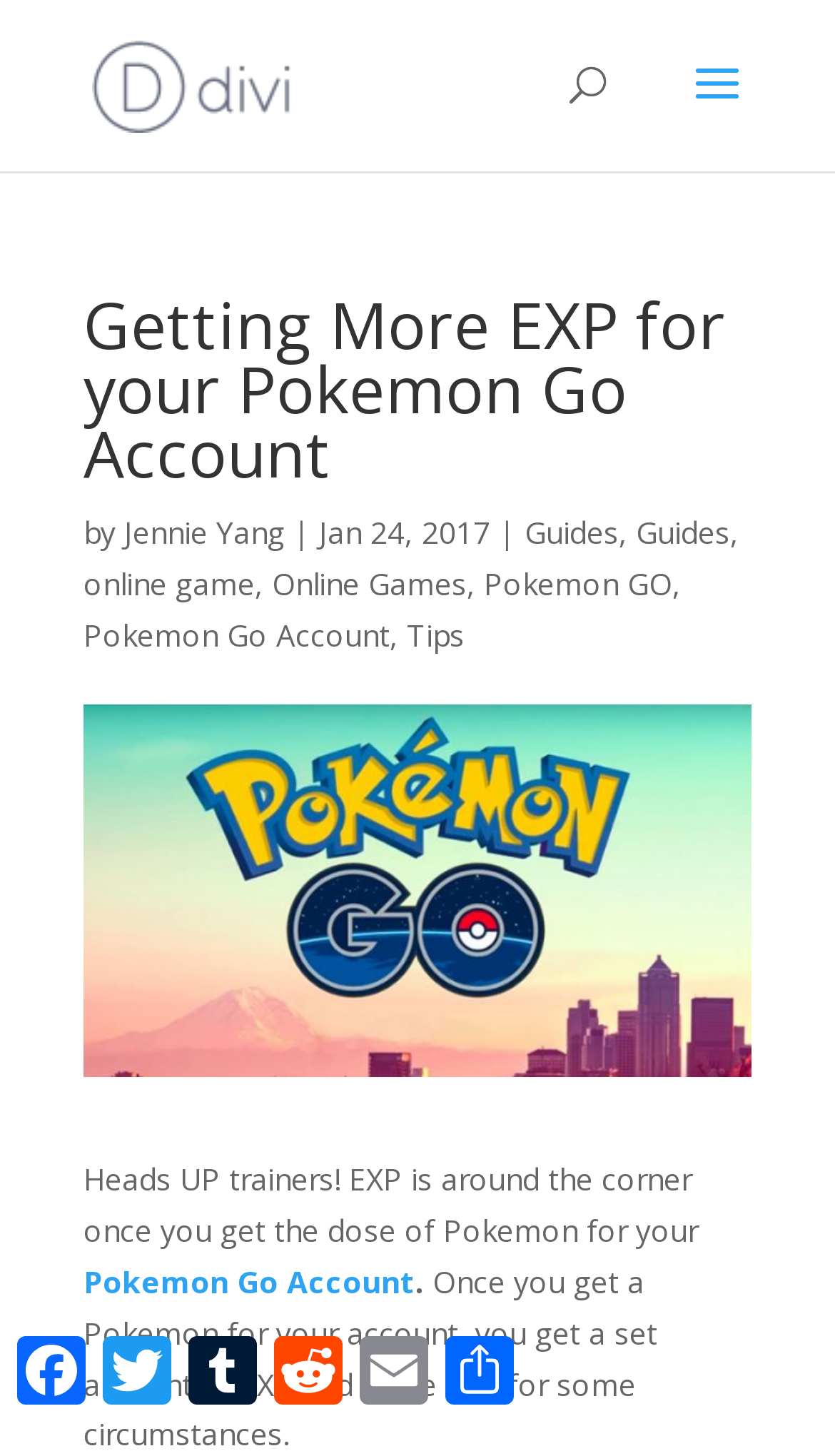Find the bounding box coordinates of the element to click in order to complete the given instruction: "Share the article on Facebook."

[0.01, 0.912, 0.113, 0.971]